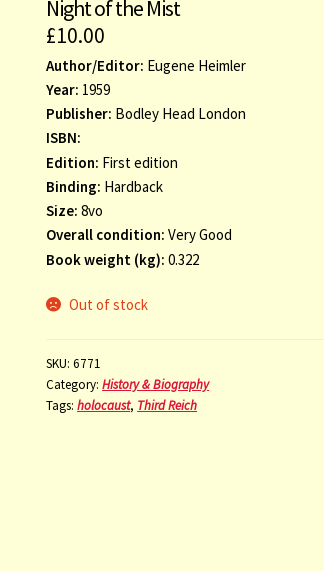Explain the image in a detailed way.

The image showcases a book titled "Night of the Mist," authored by Eugene Heimler and published in 1959 by Bodley Head London. This first edition comes in a hardback format, measuring 8vo, and is noted for its very good overall condition. Priced at £10.00, the book explores significant historical themes, categorized under History & Biography, notably touching upon topics related to the Holocaust and the Third Reich. The book, SKU 6771, unfortunately, is currently out of stock and has a weight of 0.322 kg.